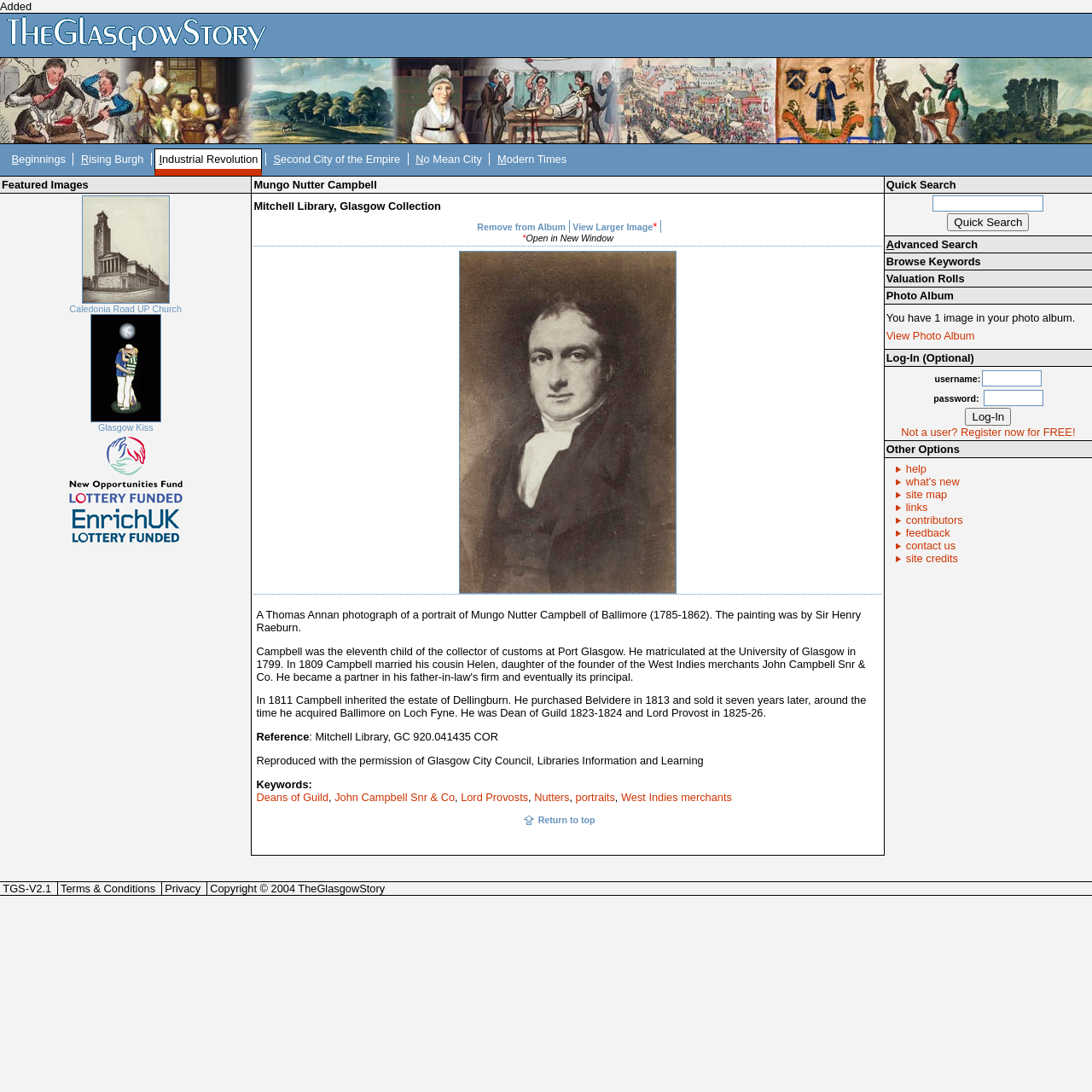What is the position held by Mungo Nutter Campbell in 1825-1826?
Please use the image to provide a one-word or short phrase answer.

Lord Provost